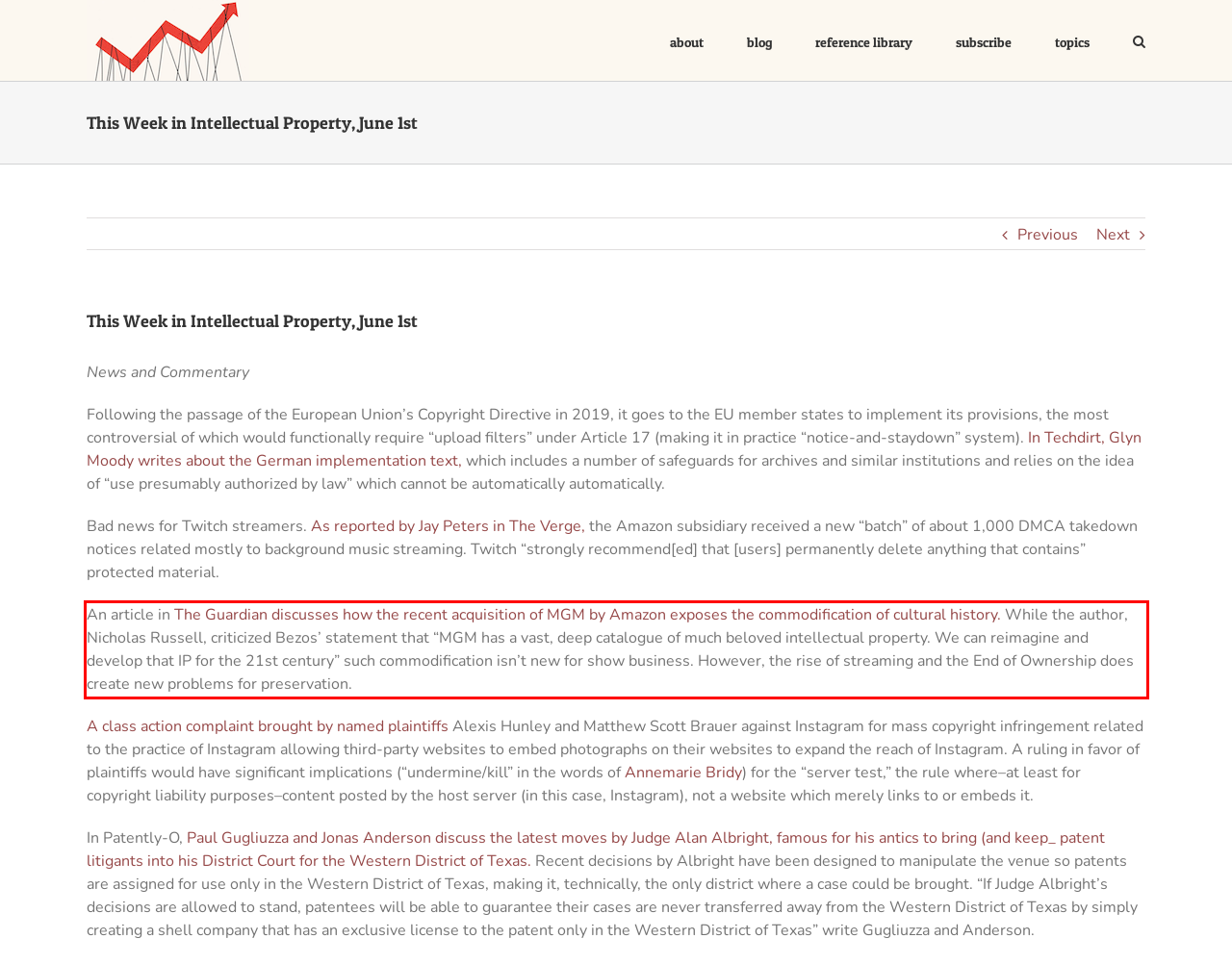Identify the text within the red bounding box on the webpage screenshot and generate the extracted text content.

An article in The Guardian discusses how the recent acquisition of MGM by Amazon exposes the commodification of cultural history. While the author, Nicholas Russell, criticized Bezos’ statement that “MGM has a vast, deep catalogue of much beloved intellectual property. We can reimagine and develop that IP for the 21st century” such commodification isn’t new for show business. However, the rise of streaming and the End of Ownership does create new problems for preservation.